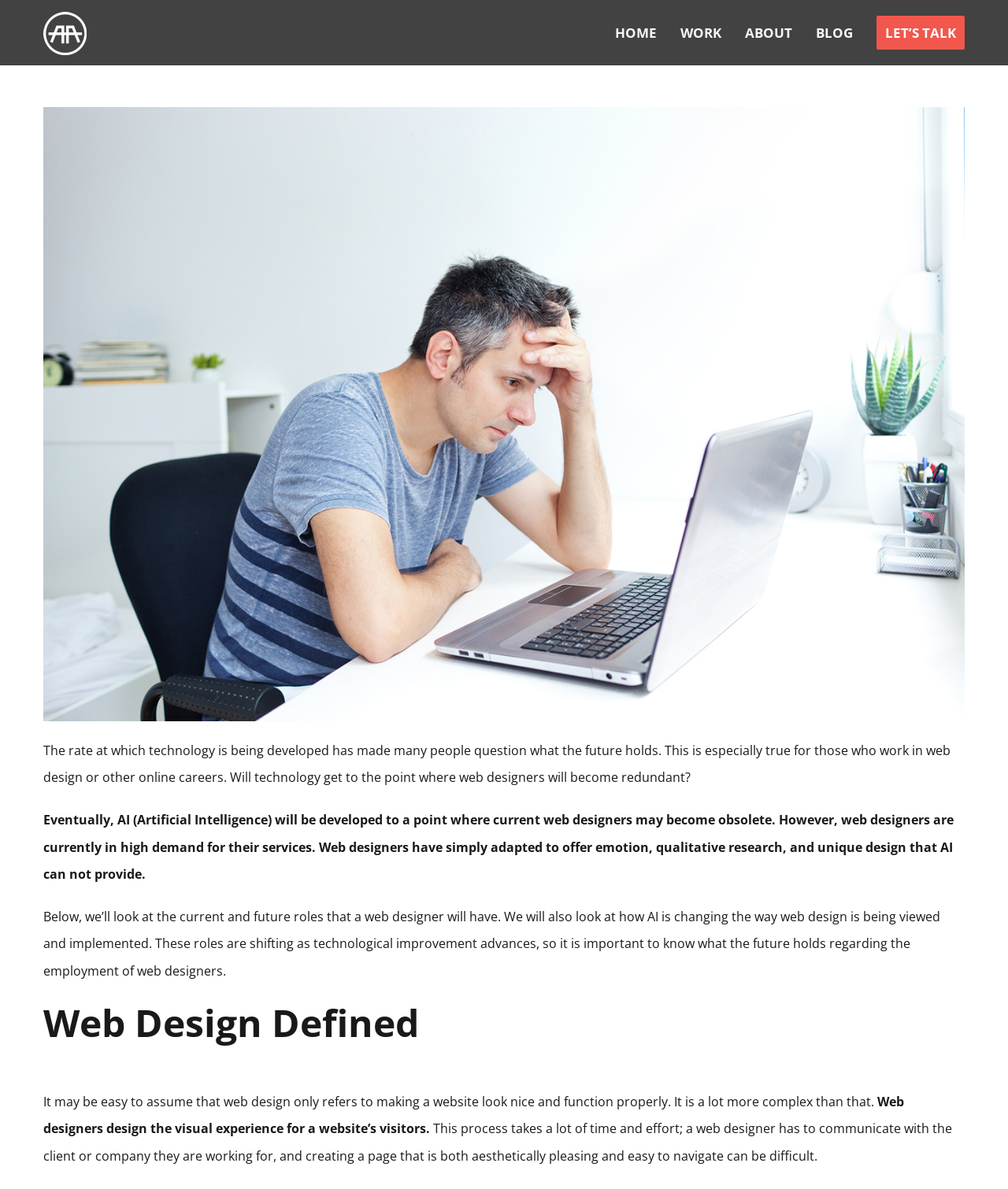Calculate the bounding box coordinates for the UI element based on the following description: "HOME". Ensure the coordinates are four float numbers between 0 and 1, i.e., [left, top, right, bottom].

[0.61, 0.0, 0.652, 0.055]